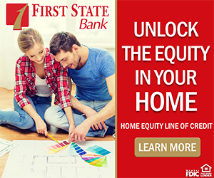Explain what is happening in the image with elaborate details.

The image features a couple engaged in a collaborative discussion, with the man pointing at a colorful chart or document spread out on a table. The woman, dressed in a checked shirt, looks attentive and focused on the information being presented. This visual illustrates the concept of unlocking home equity, aligning with the promotional theme of First State Bank. The bold text on the right side reads "UNLOCK THE EQUITY IN YOUR HOME," accompanied by a subheading about a home equity line of credit, inviting viewers to learn more about financial opportunities available to them. The overall design emphasizes a friendly and approachable atmosphere, suggesting that the bank is accessible and ready to assist customers in achieving their financial goals.